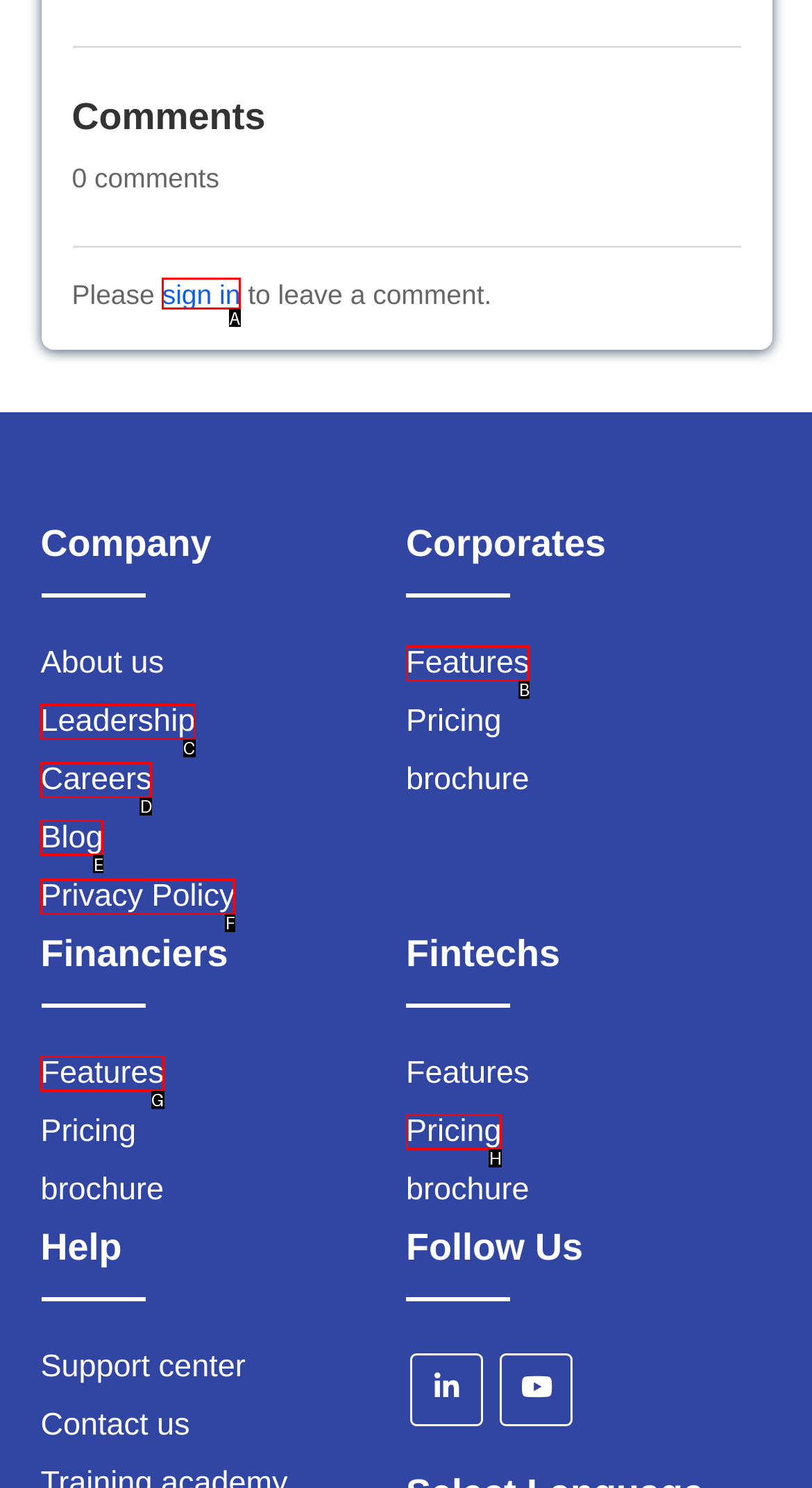Which option should be clicked to execute the following task: read Blog? Respond with the letter of the selected option.

E